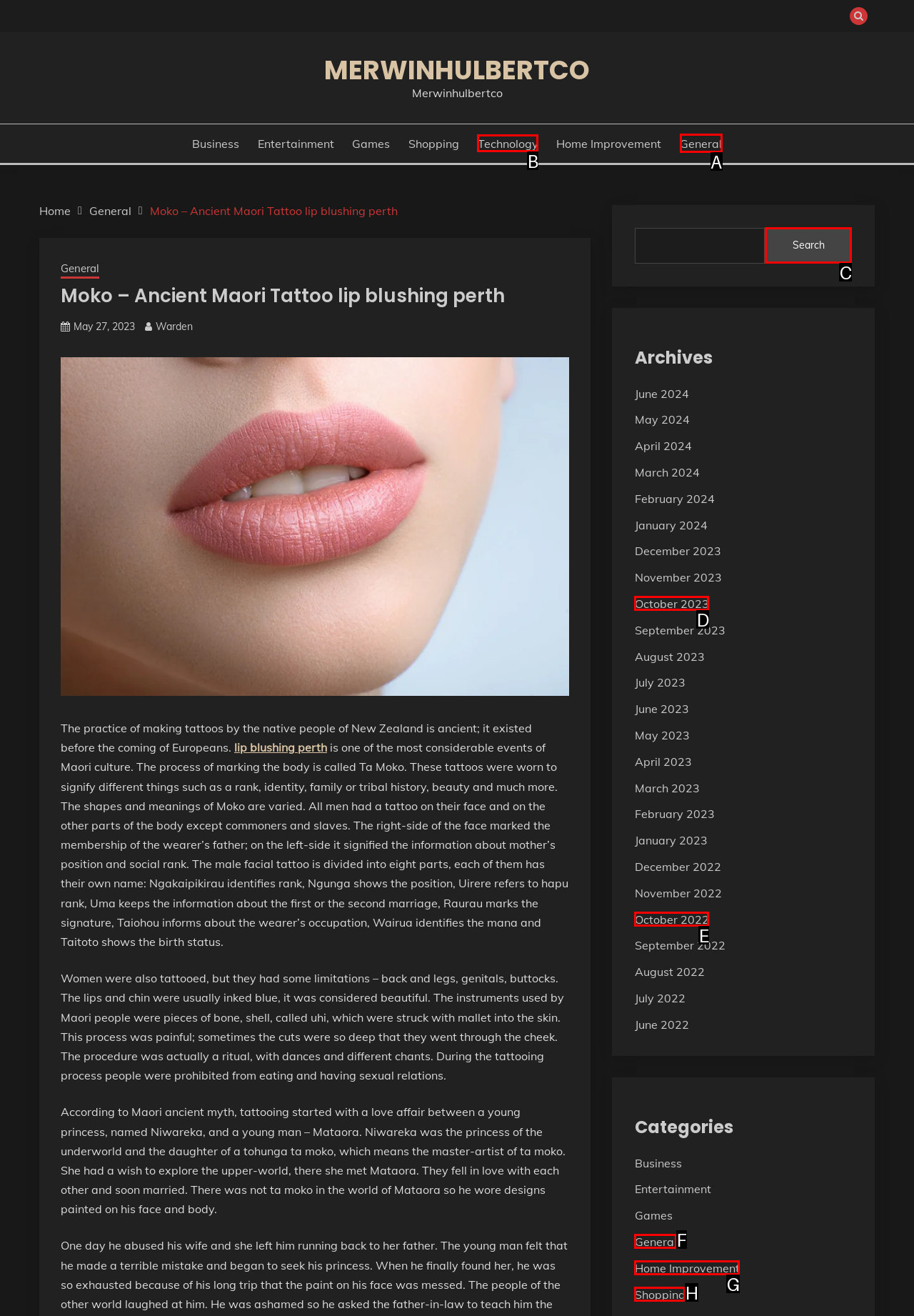What letter corresponds to the UI element to complete this task: Go to the General category
Answer directly with the letter.

A